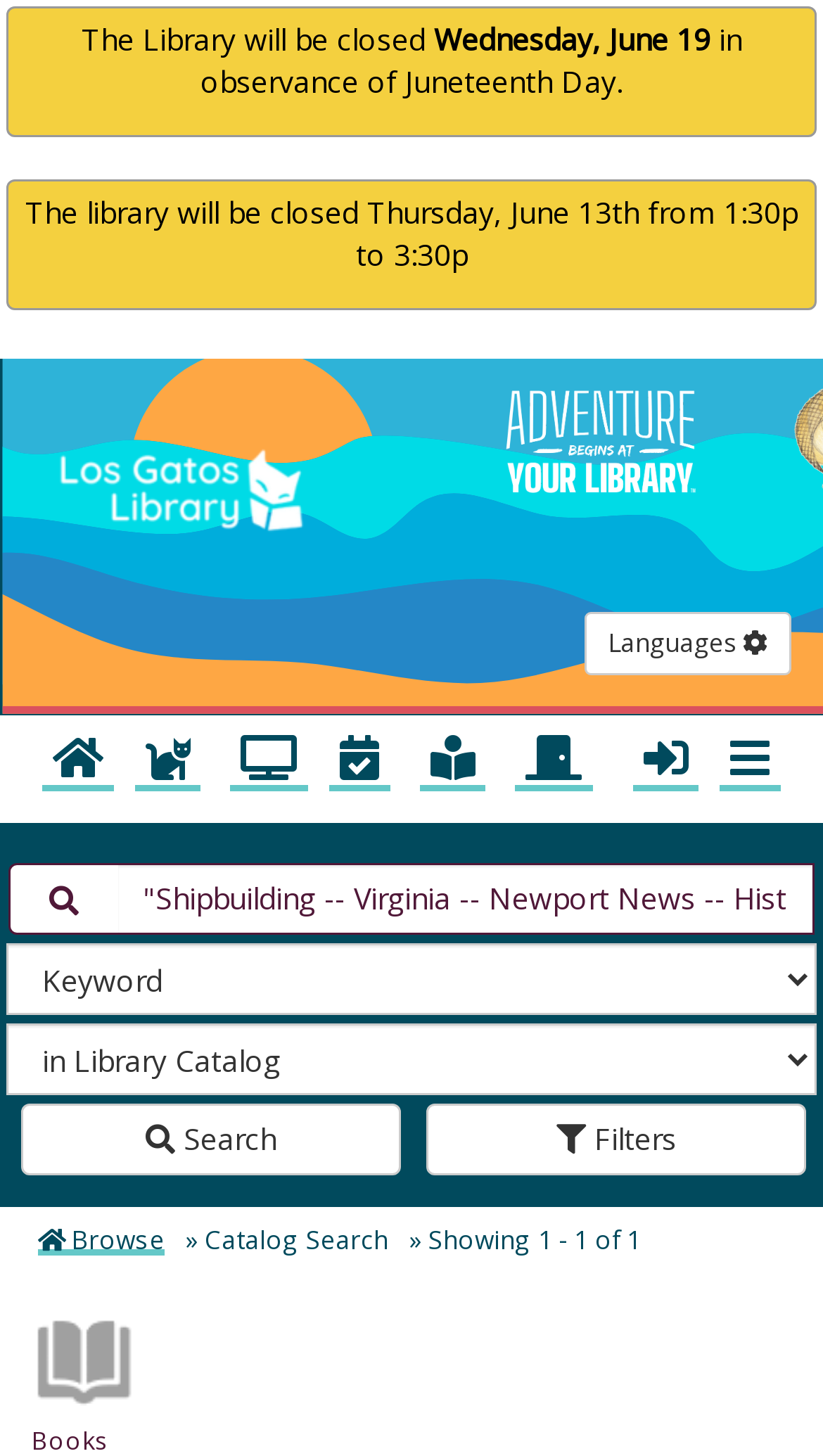Based on what you see in the screenshot, provide a thorough answer to this question: What is the purpose of the button with the filter icon?

I found this information by looking at the button at the bottom of the page, which has a filter icon and the text ' Filters'. This suggests that the button is used to apply filters to the search results.